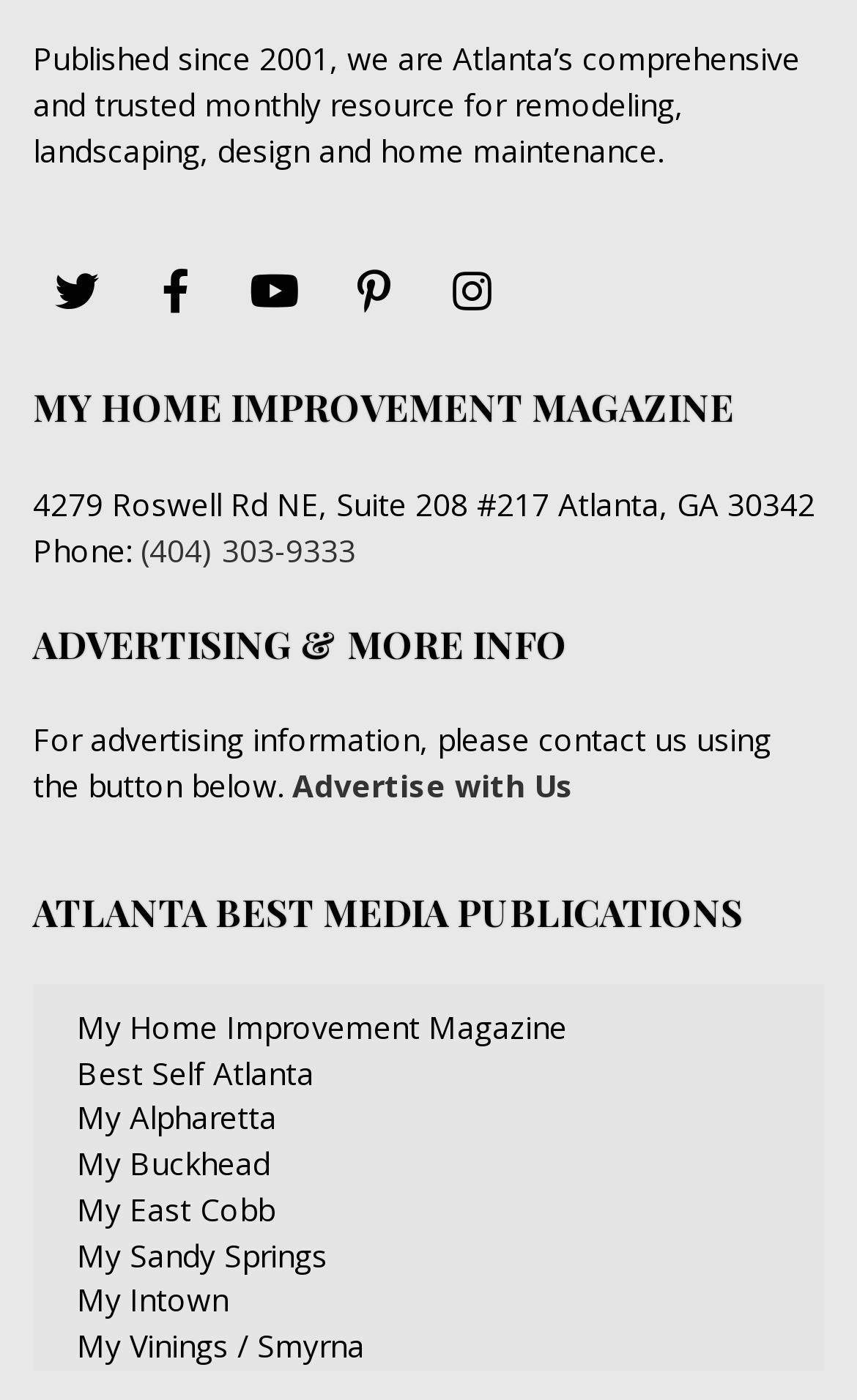Please provide a comprehensive answer to the question below using the information from the image: How many social media links are present?

I counted the number of social media links by looking at the links with icons, namely Twitter, Facebook, Youtube, Pinterest, and Instagram, which are located below the publication's description.